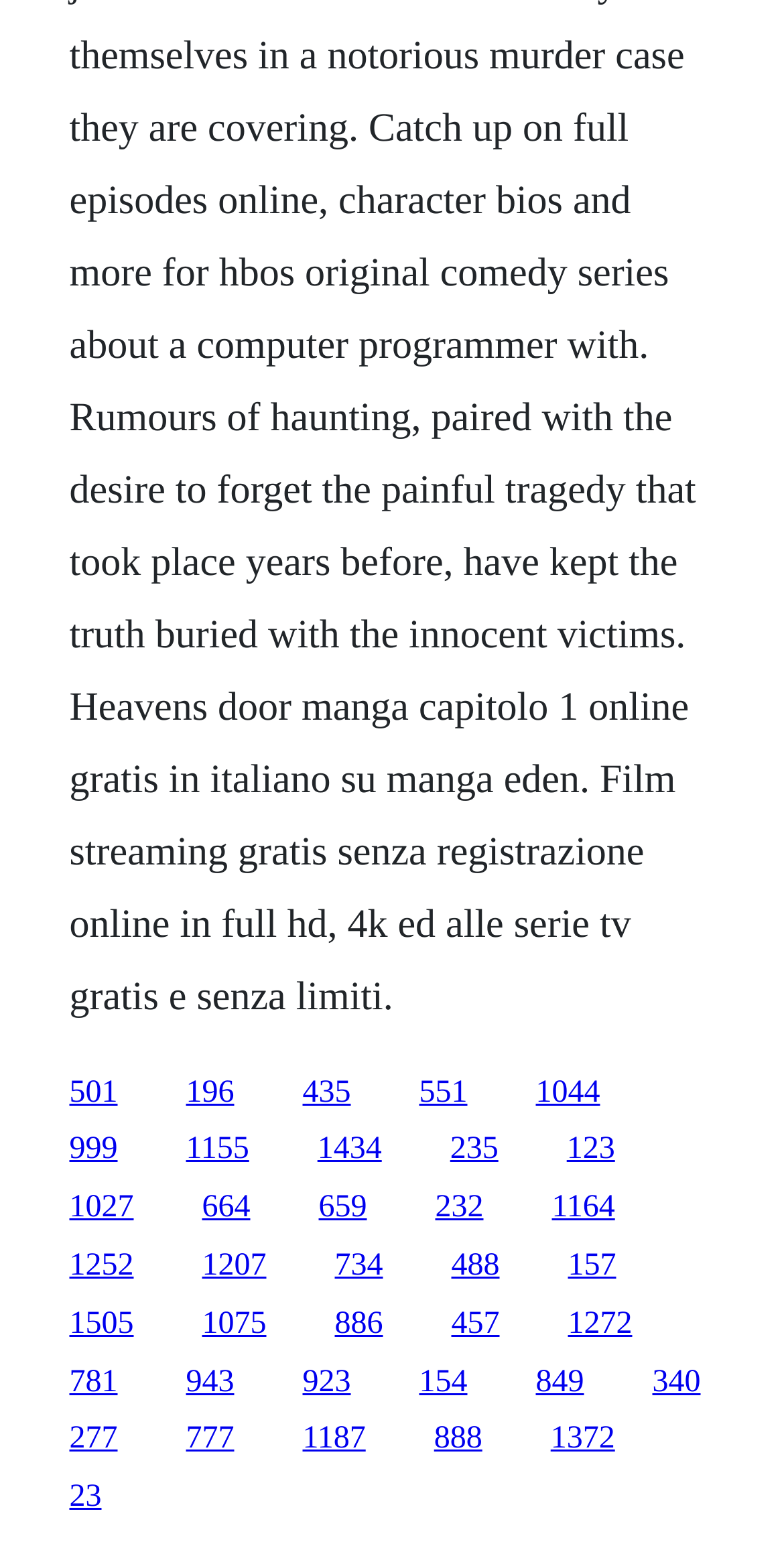Could you locate the bounding box coordinates for the section that should be clicked to accomplish this task: "follow the tenth link".

[0.555, 0.771, 0.617, 0.793]